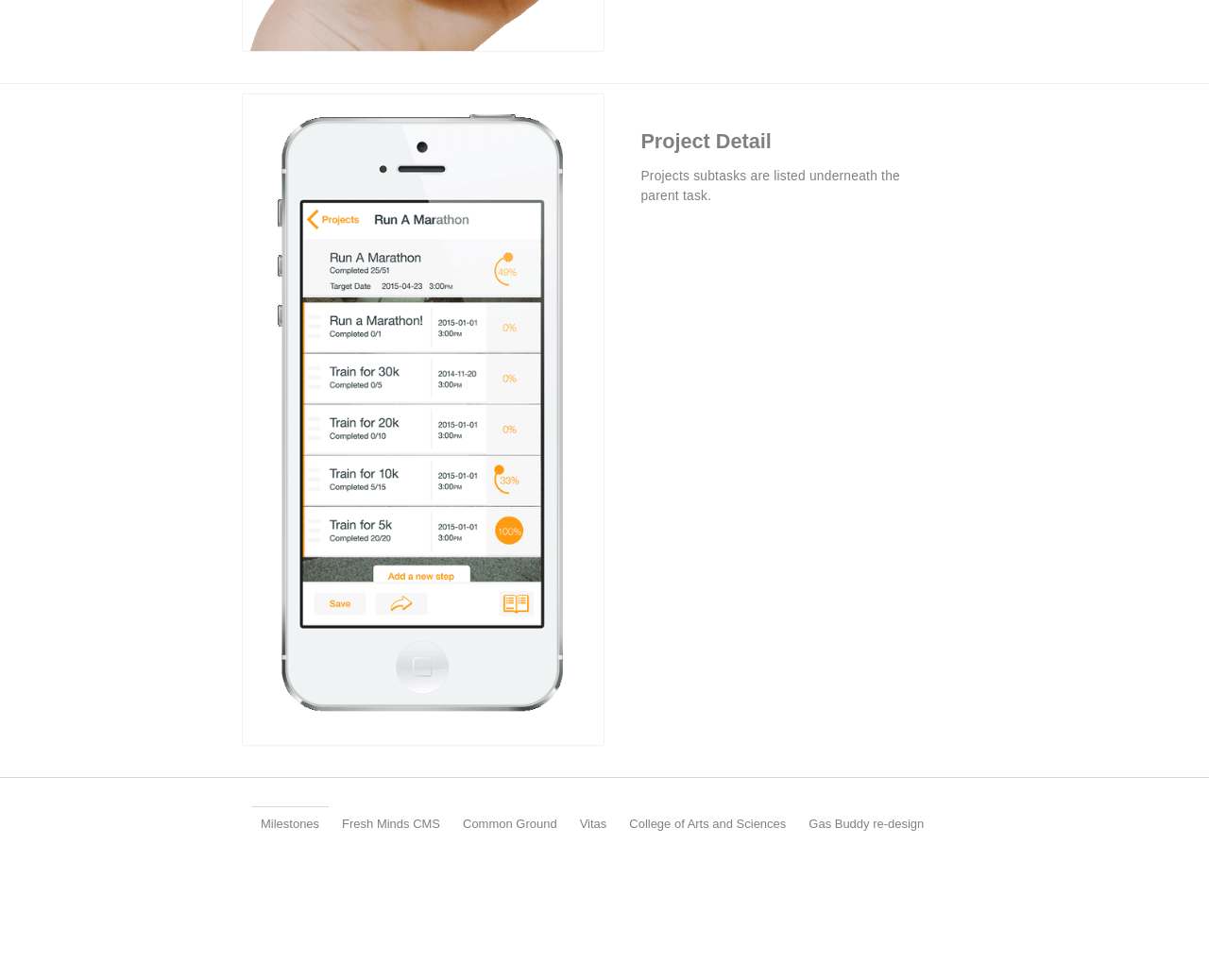Please provide a comprehensive response to the question based on the details in the image: What is the purpose of the horizontal separator?

The horizontal separator is likely used to separate the project detail section from the links section, providing a visual distinction between the two parts of the webpage.